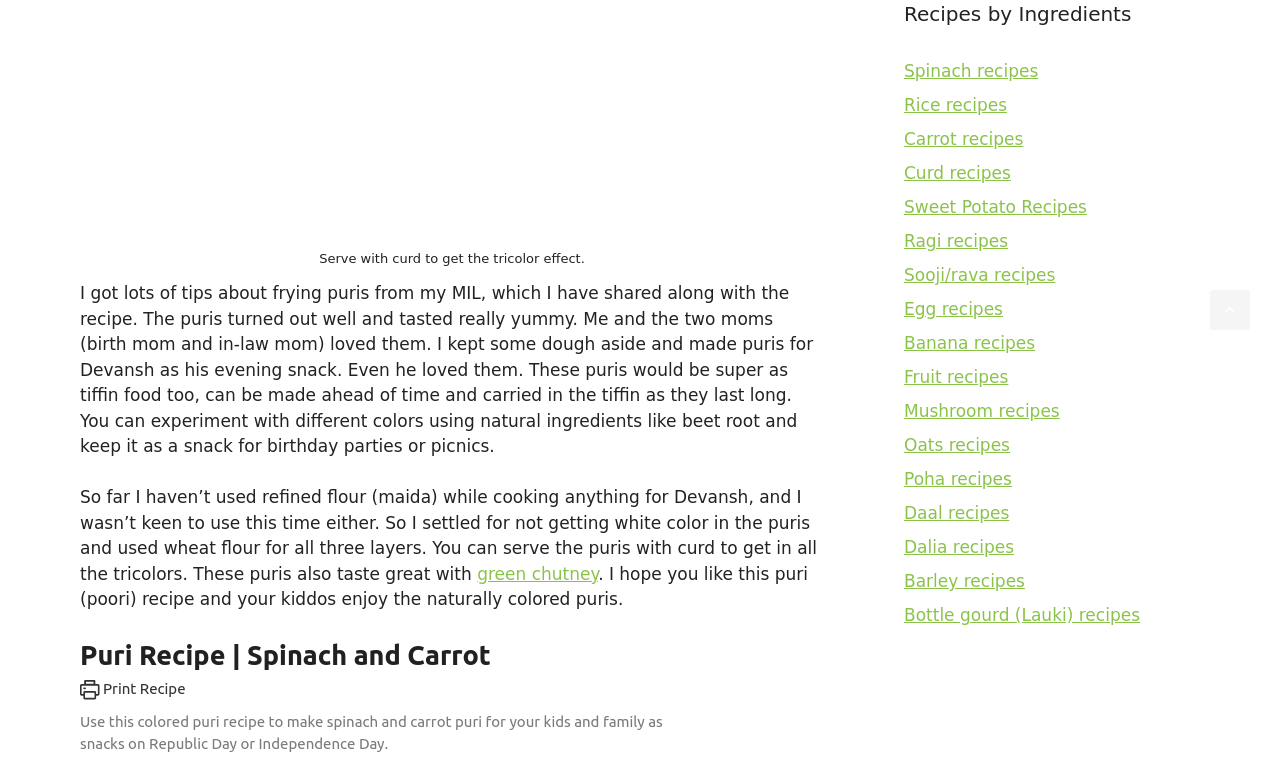Provide the bounding box coordinates of the area you need to click to execute the following instruction: "Read the puri recipe description".

[0.062, 0.368, 0.635, 0.593]